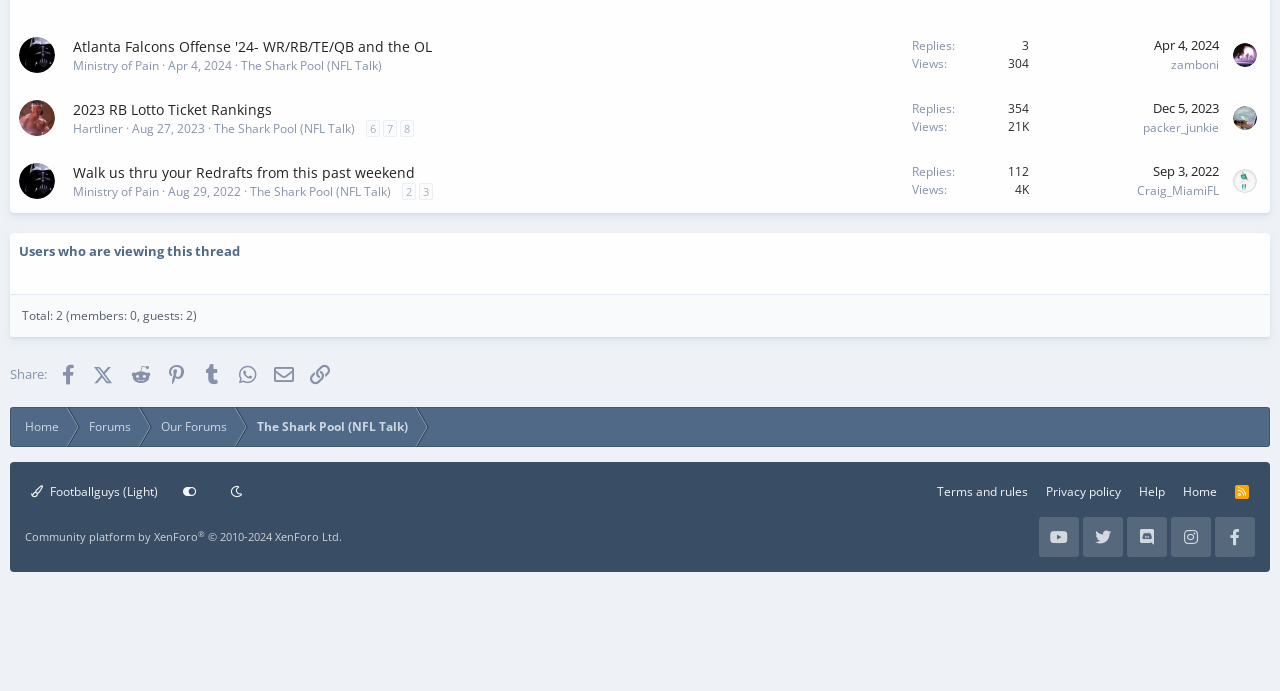Locate the bounding box coordinates of the area that needs to be clicked to fulfill the following instruction: "Click on the link 'The Shark Pool (NFL Talk)'". The coordinates should be in the format of four float numbers between 0 and 1, namely [left, top, right, bottom].

[0.167, 0.173, 0.277, 0.198]